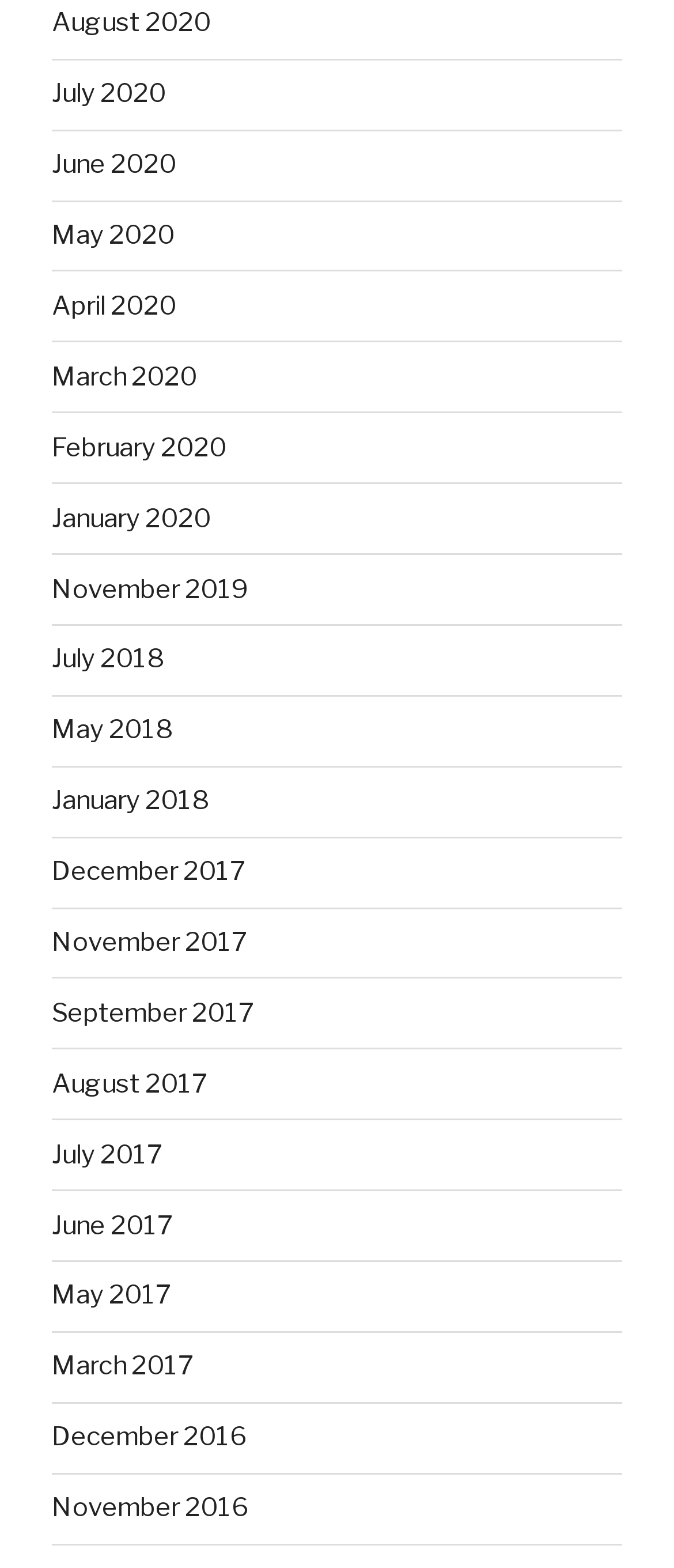Kindly determine the bounding box coordinates of the area that needs to be clicked to fulfill this instruction: "view August 2020".

[0.077, 0.005, 0.313, 0.025]